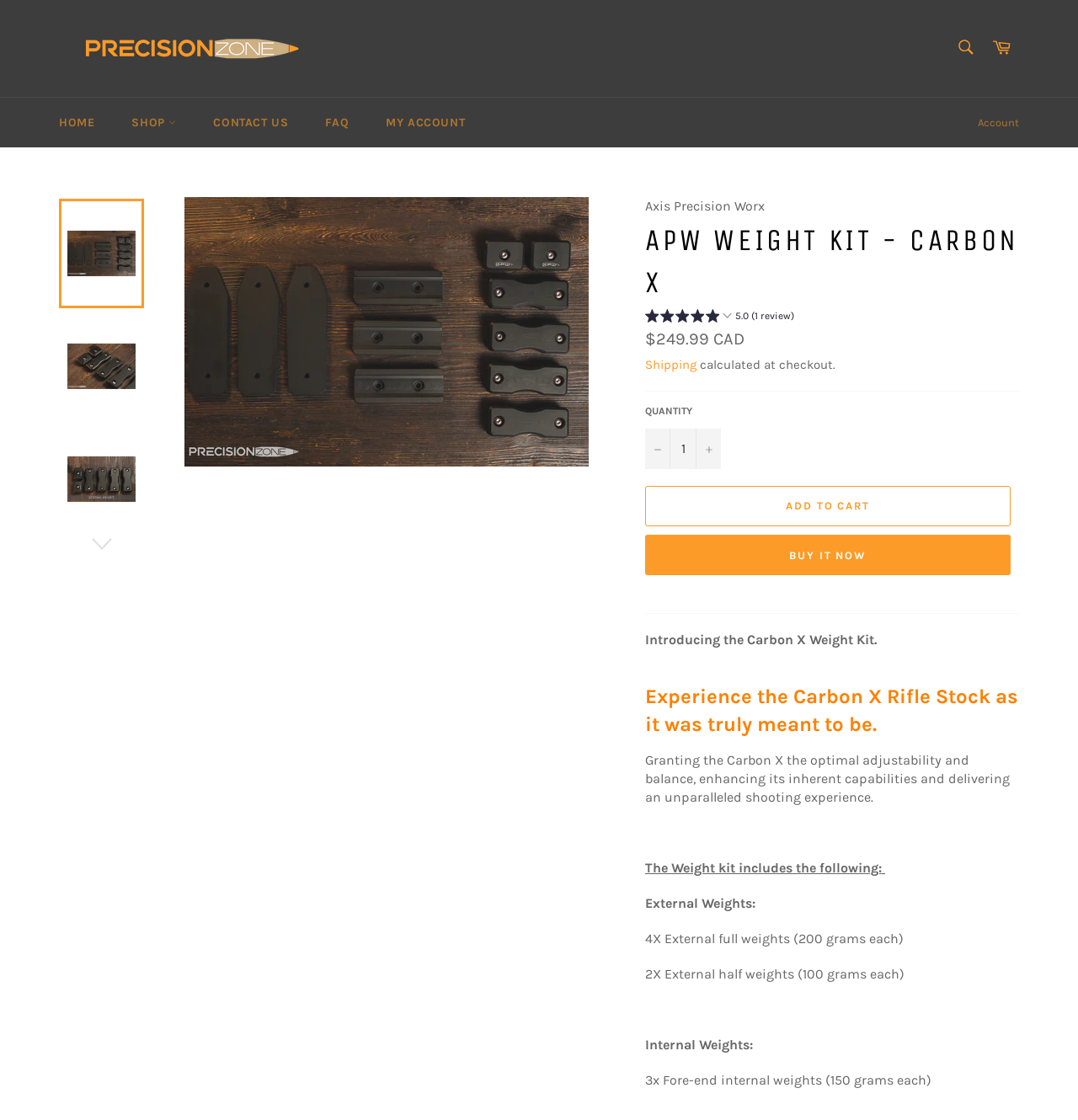What is the price of the product?
Please give a detailed and thorough answer to the question, covering all relevant points.

I found the answer by looking at the text 'Regular price $249.99 CAD' which is part of the product information.